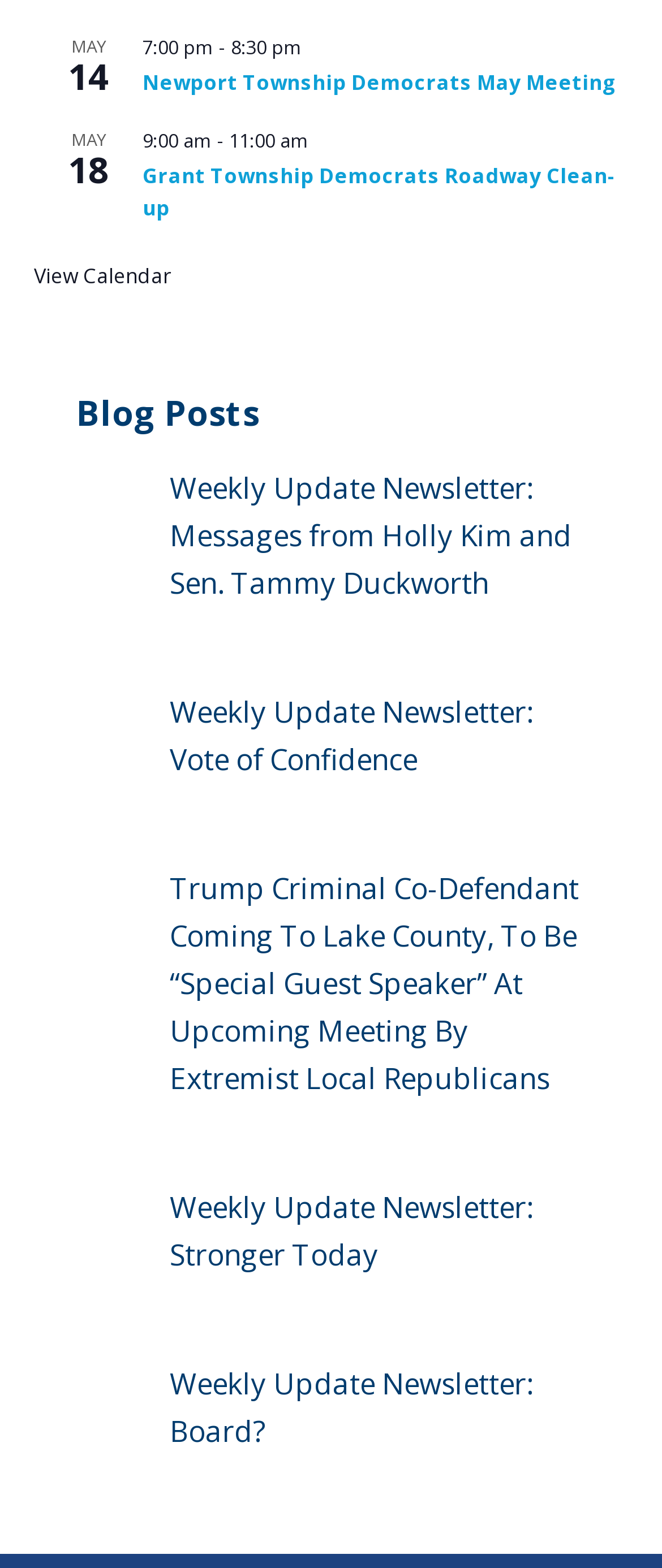How many blog posts are displayed on the webpage?
Give a one-word or short phrase answer based on the image.

5